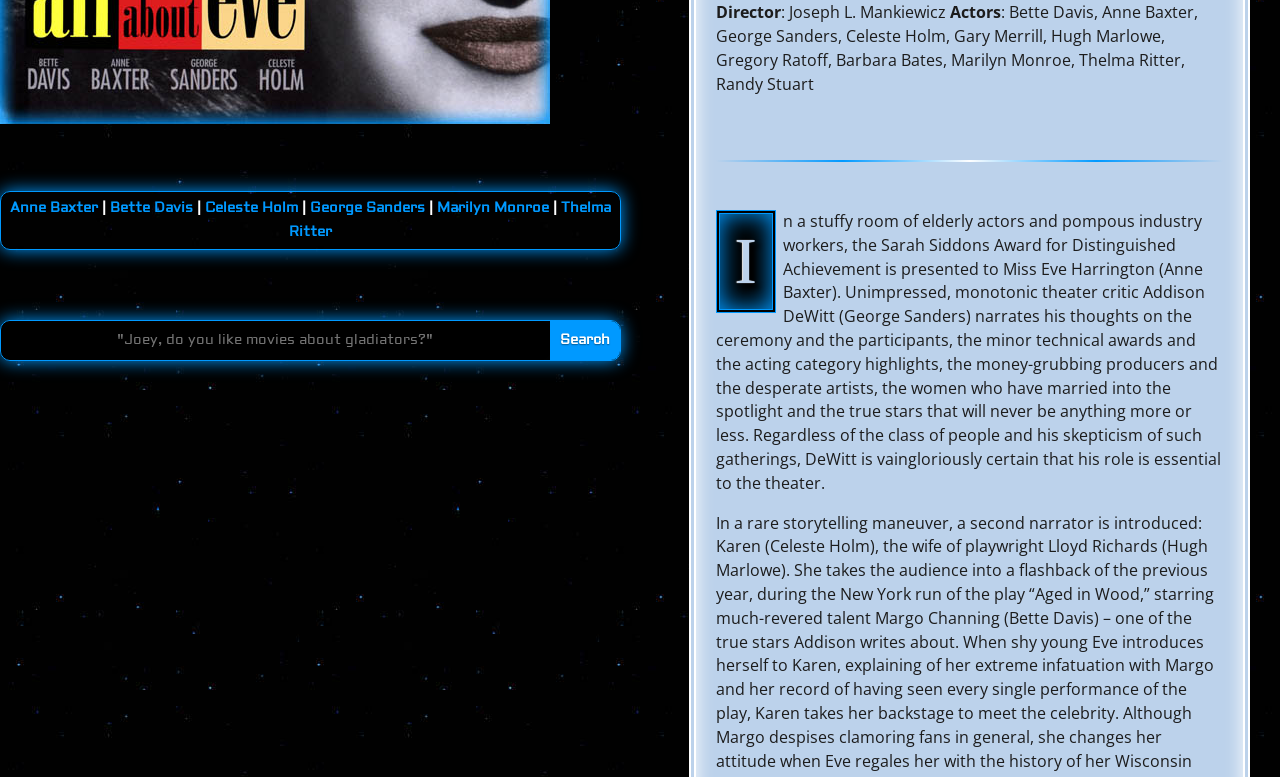Based on the element description: "George Sanders", identify the bounding box coordinates for this UI element. The coordinates must be four float numbers between 0 and 1, listed as [left, top, right, bottom].

[0.242, 0.256, 0.332, 0.279]